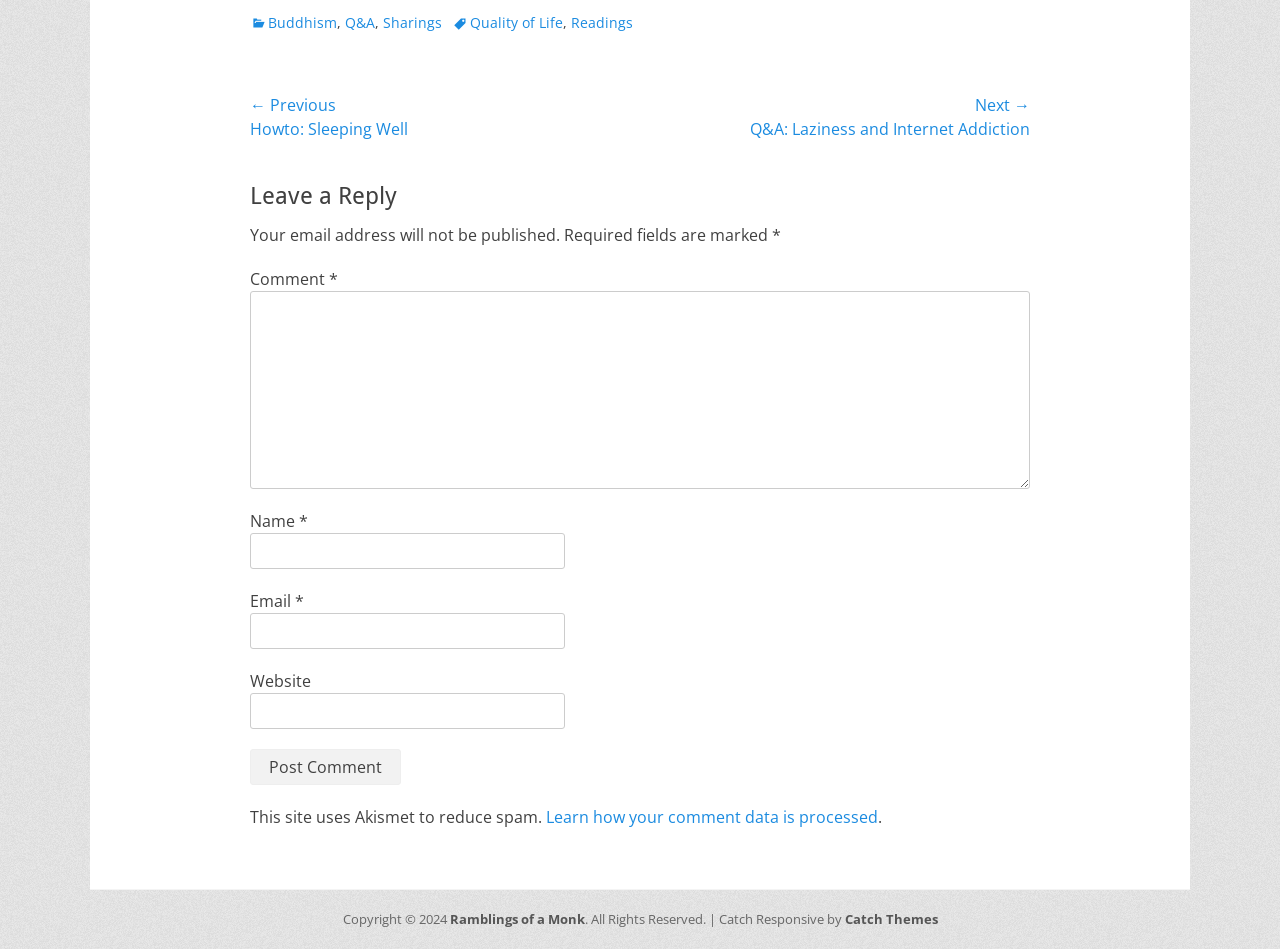Please find the bounding box coordinates of the section that needs to be clicked to achieve this instruction: "Click on the 'Post Comment' button".

[0.195, 0.789, 0.313, 0.827]